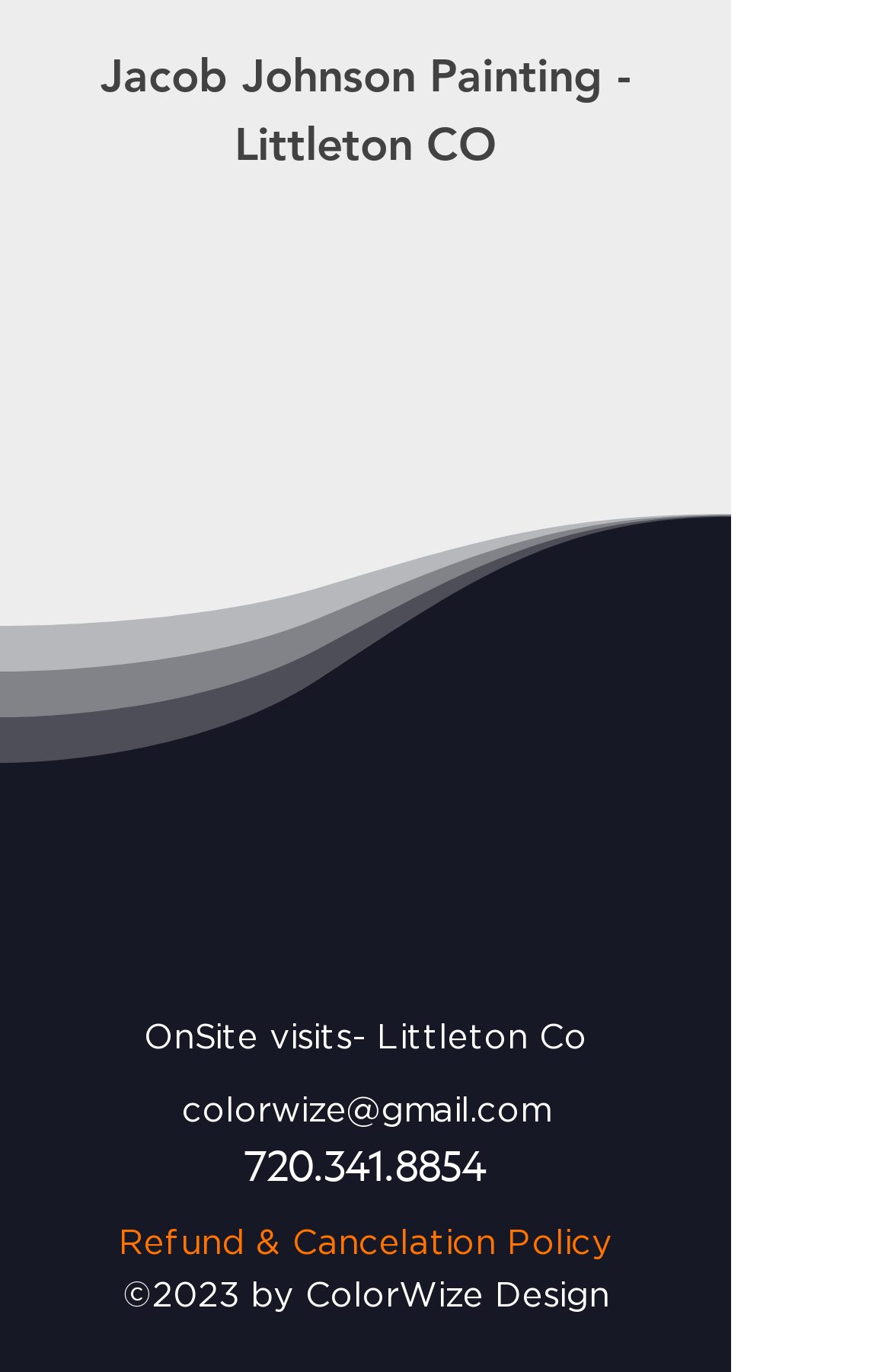Provide the bounding box coordinates in the format (top-left x, top-left y, bottom-right x, bottom-right y). All values are floating point numbers between 0 and 1. Determine the bounding box coordinate of the UI element described as: Refund & Cancelation Policy

[0.133, 0.894, 0.687, 0.919]